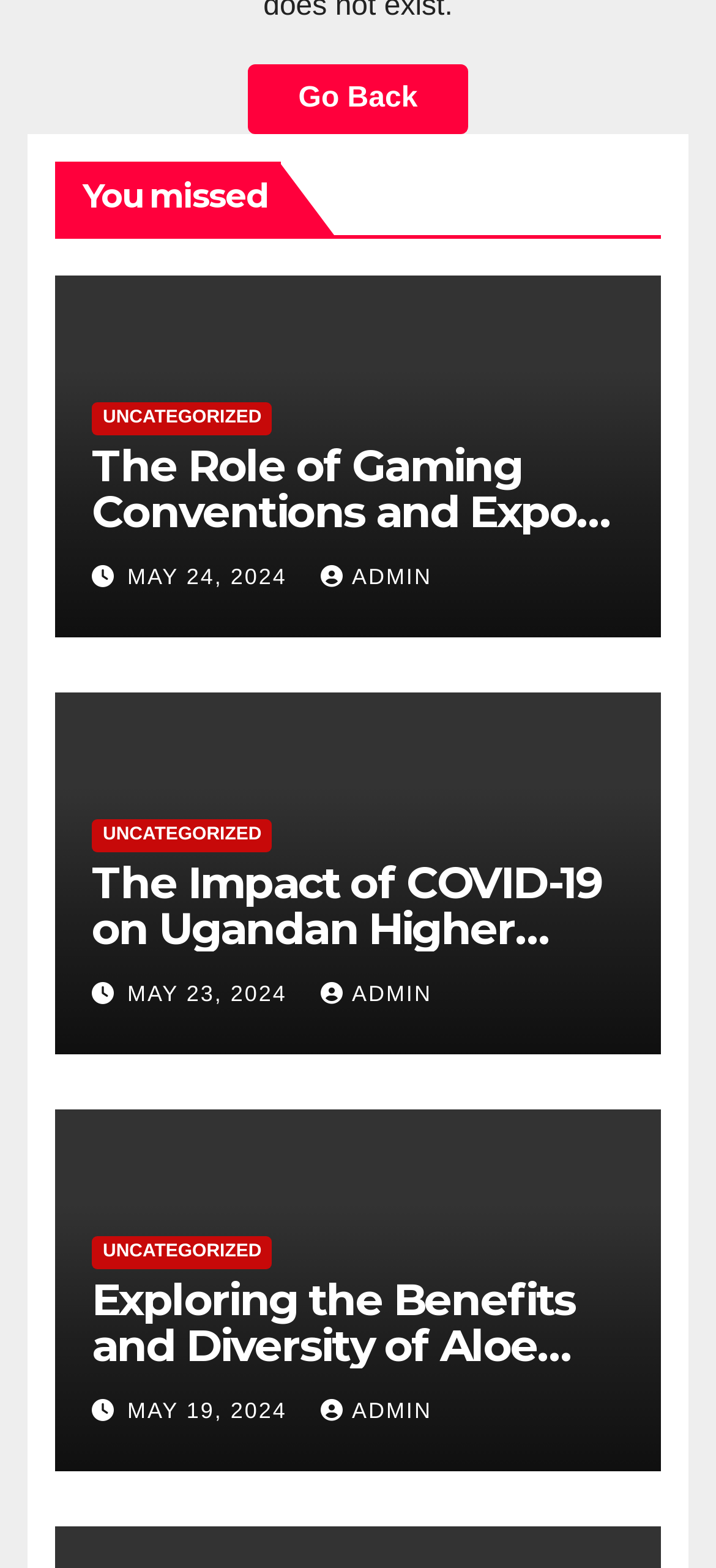Kindly determine the bounding box coordinates of the area that needs to be clicked to fulfill this instruction: "read article about aloe vera products".

[0.128, 0.812, 0.804, 0.934]